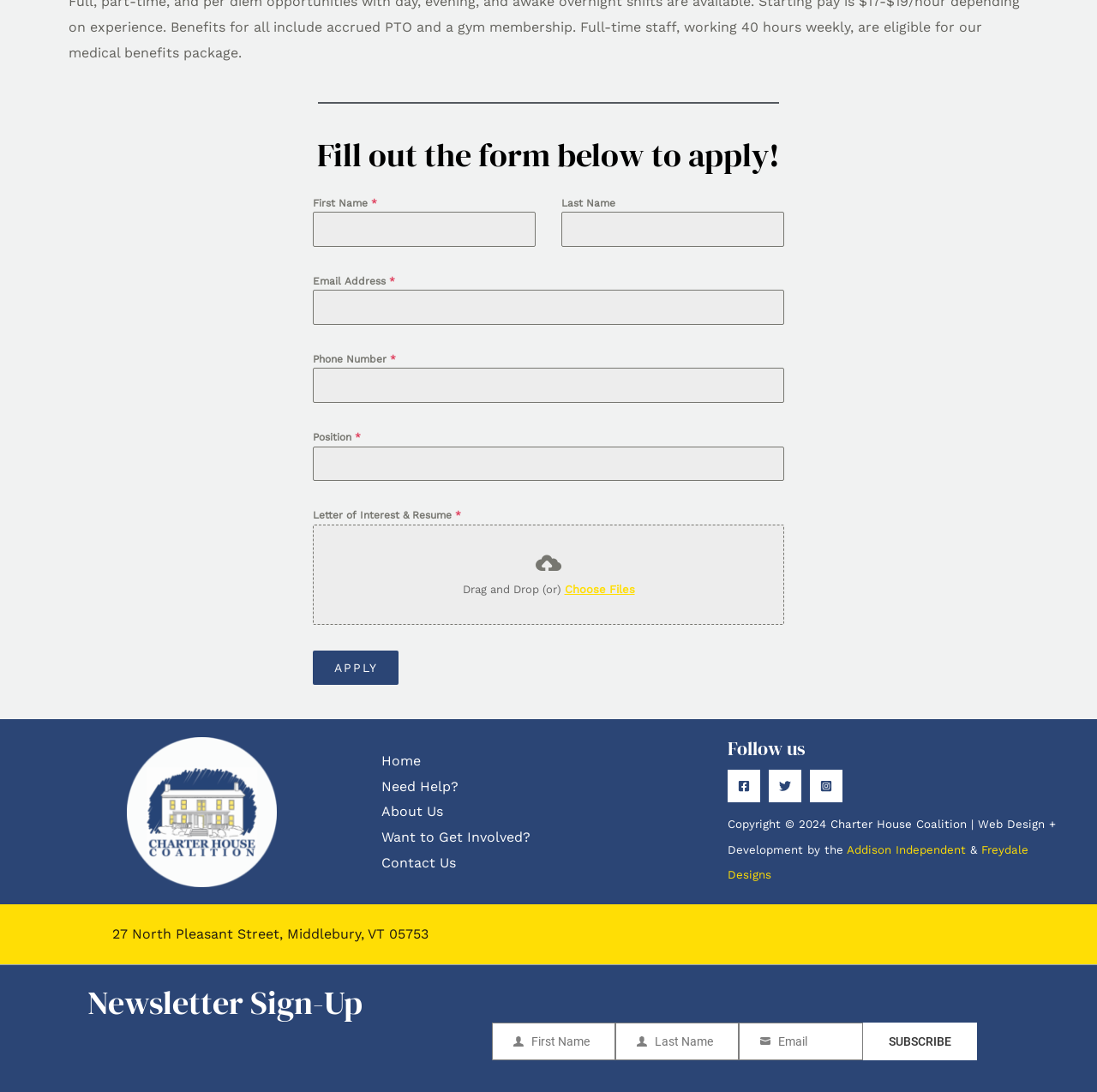Determine the bounding box coordinates of the section I need to click to execute the following instruction: "Subscribe to the newsletter". Provide the coordinates as four float numbers between 0 and 1, i.e., [left, top, right, bottom].

[0.786, 0.936, 0.89, 0.971]